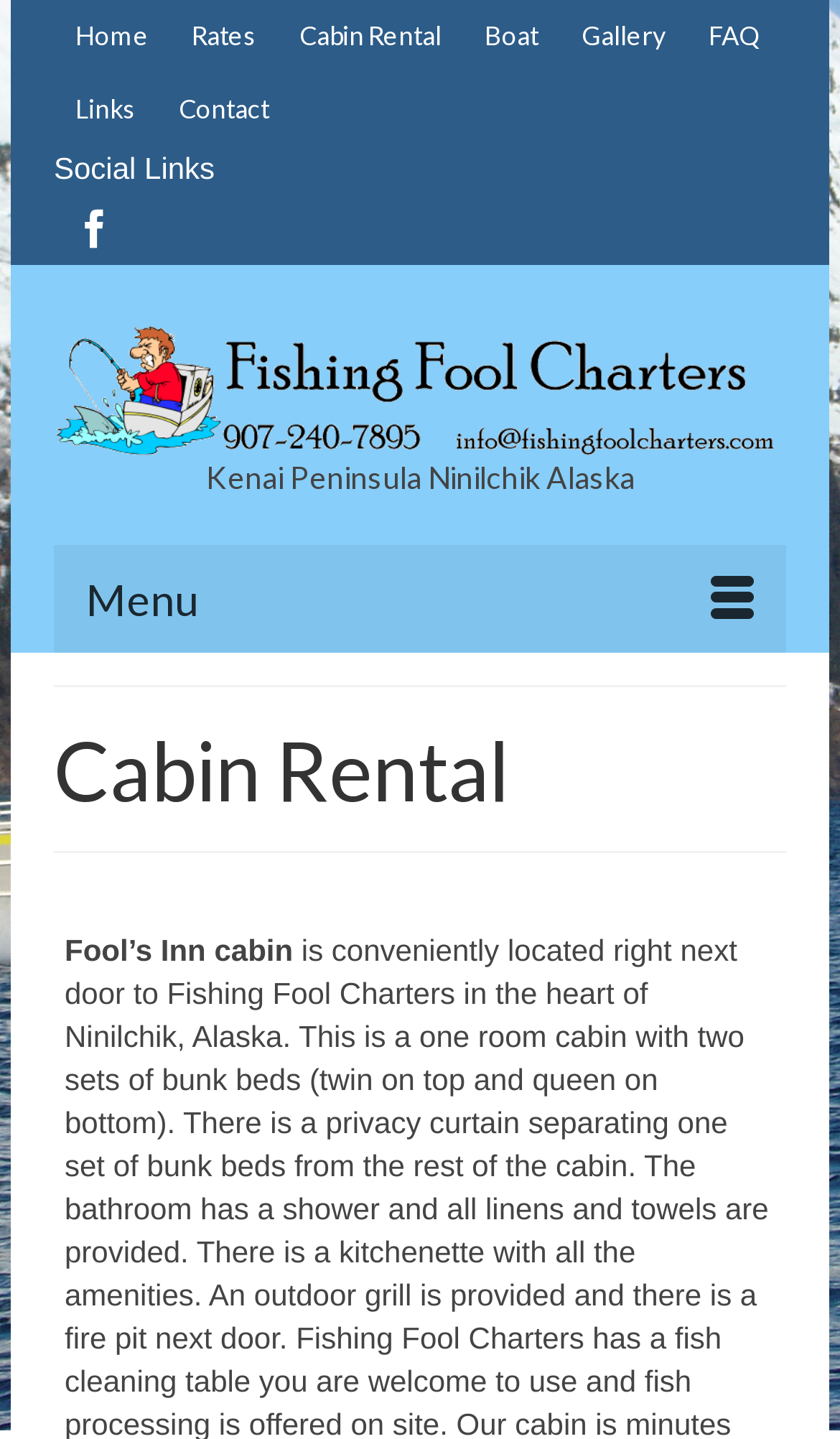Please answer the following question using a single word or phrase: 
Where is the cabin located?

Kenai Peninsula Ninilchik Alaska